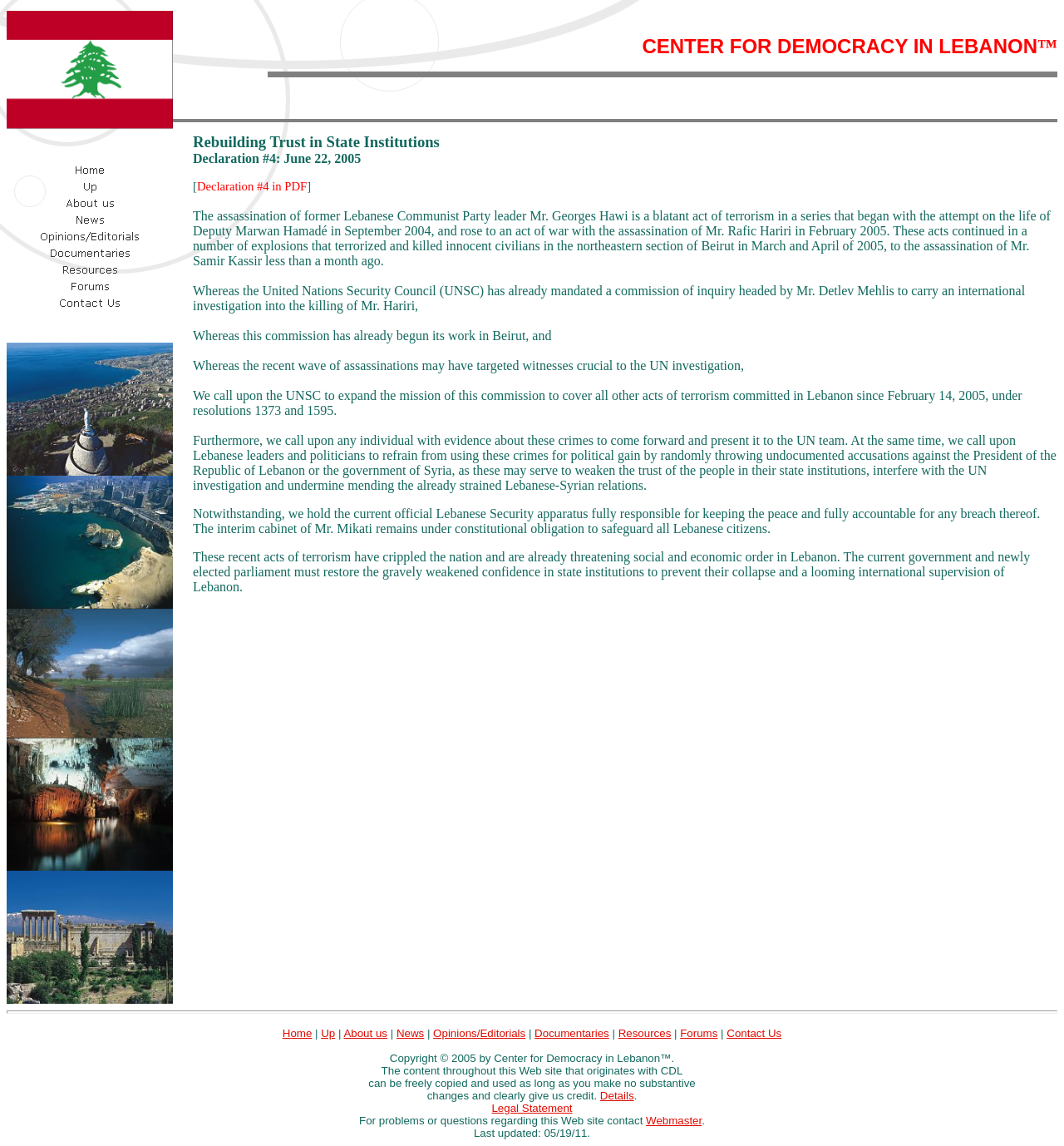Offer a meticulous description of the webpage's structure and content.

The webpage is divided into three main sections. At the top, there is a header section that contains the Lebanese flag, a title "CENTER FOR DEMOCRACY IN LEBANON", and a horizontal separator. Below the header, there is a navigation menu with 9 links: "Home", "Up", "About us", "News", "Opinions/Editorials", "Documentaries", "Resources", "Forums", and "Contact Us". Each link has a corresponding image.

The main content section is located below the navigation menu. It contains a declaration titled "Rebuilding Trust in State Institutions Declaration #4: June 22, 2005" with a link to a PDF version. The declaration is a lengthy text that discusses the assassination of former Lebanese Communist Party leader Mr. Georges Hawi and calls for an expansion of the UN investigation into the killing of Mr. Hariri.

At the bottom of the page, there is a footer section that contains a copyright statement, a legal statement, and a contact link for the webmaster. The footer also has a horizontal separator above it. There are 5 images scattered throughout the page, but their contents are not specified.